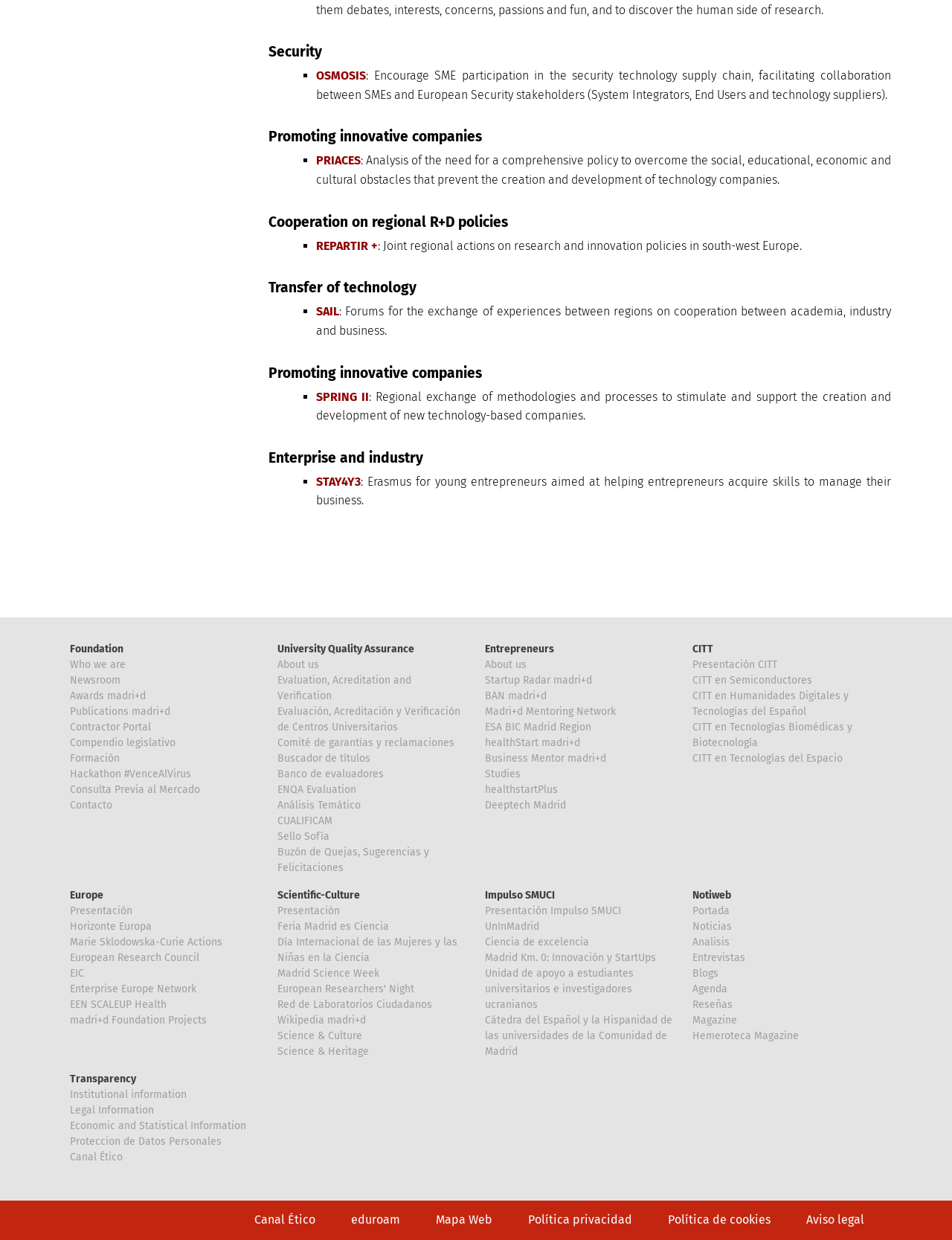Locate the bounding box coordinates of the clickable region necessary to complete the following instruction: "Read the description of Palua". Provide the coordinates in the format of four float numbers between 0 and 1, i.e., [left, top, right, bottom].

None